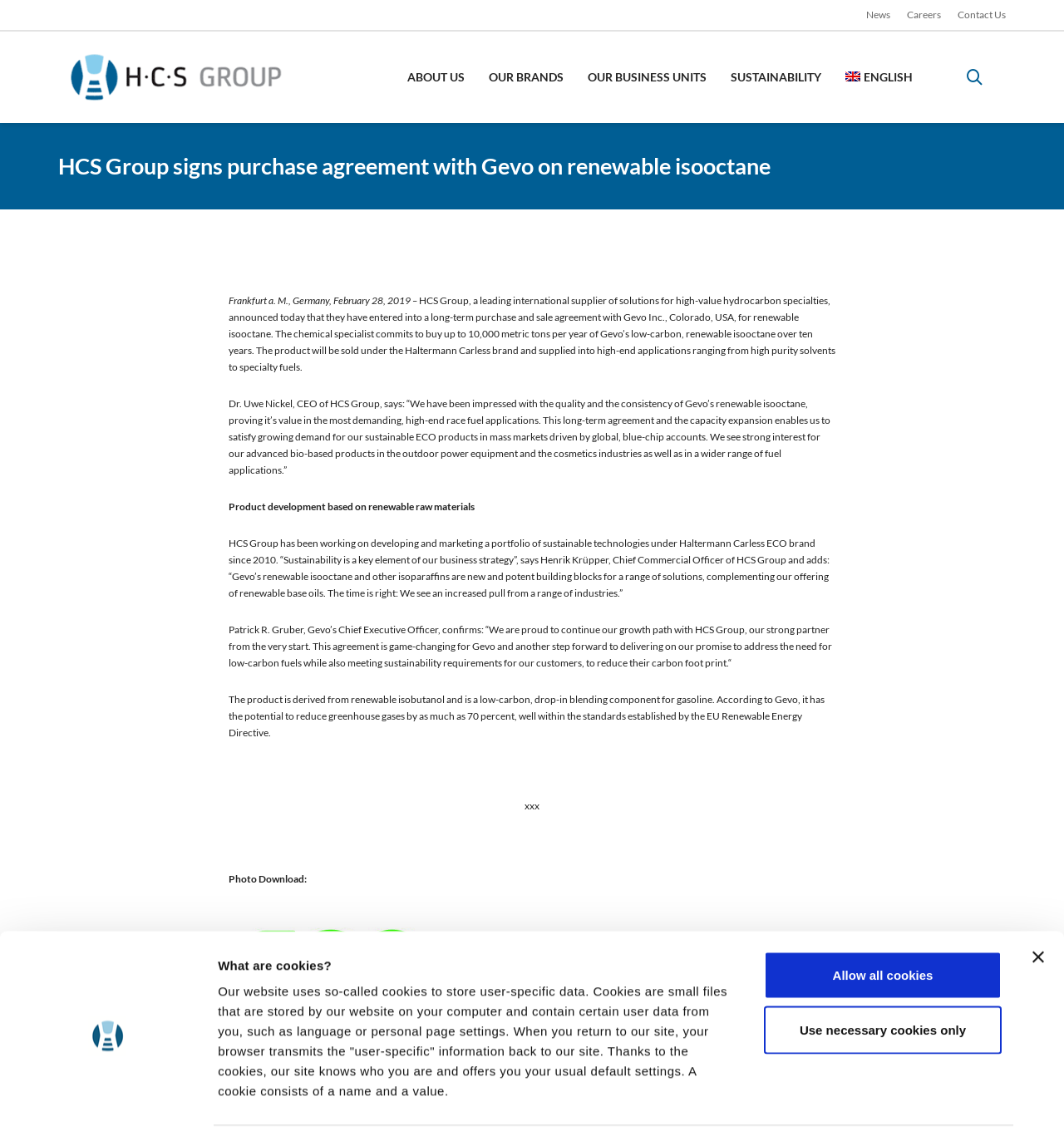Pinpoint the bounding box coordinates of the element you need to click to execute the following instruction: "Go to Top". The bounding box should be represented by four float numbers between 0 and 1, in the format [left, top, right, bottom].

None